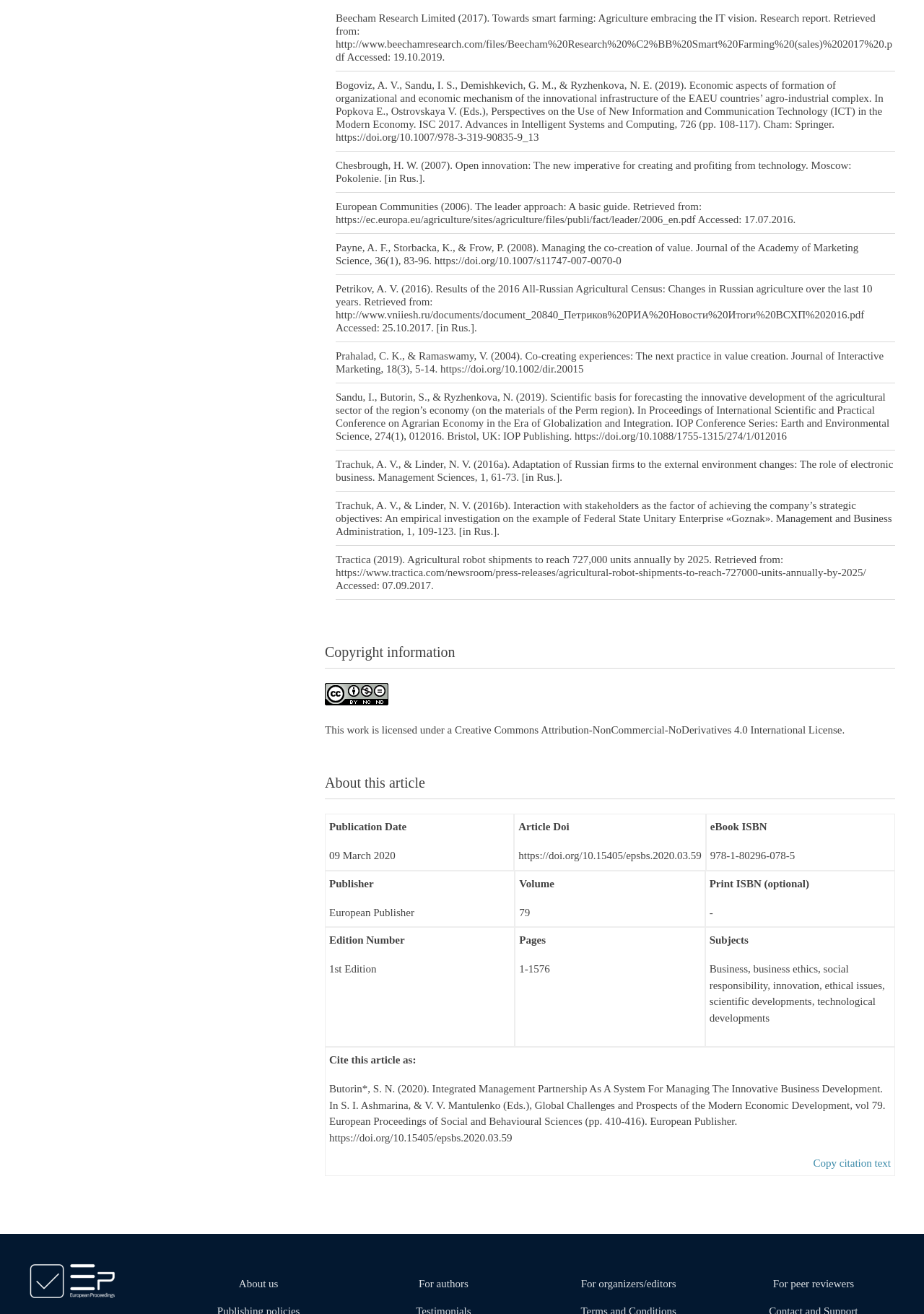What is the publication date of the article?
Please give a detailed and thorough answer to the question, covering all relevant points.

I found the publication date by looking at the 'About this article' section, where it is listed under the 'Publication Date' heading.